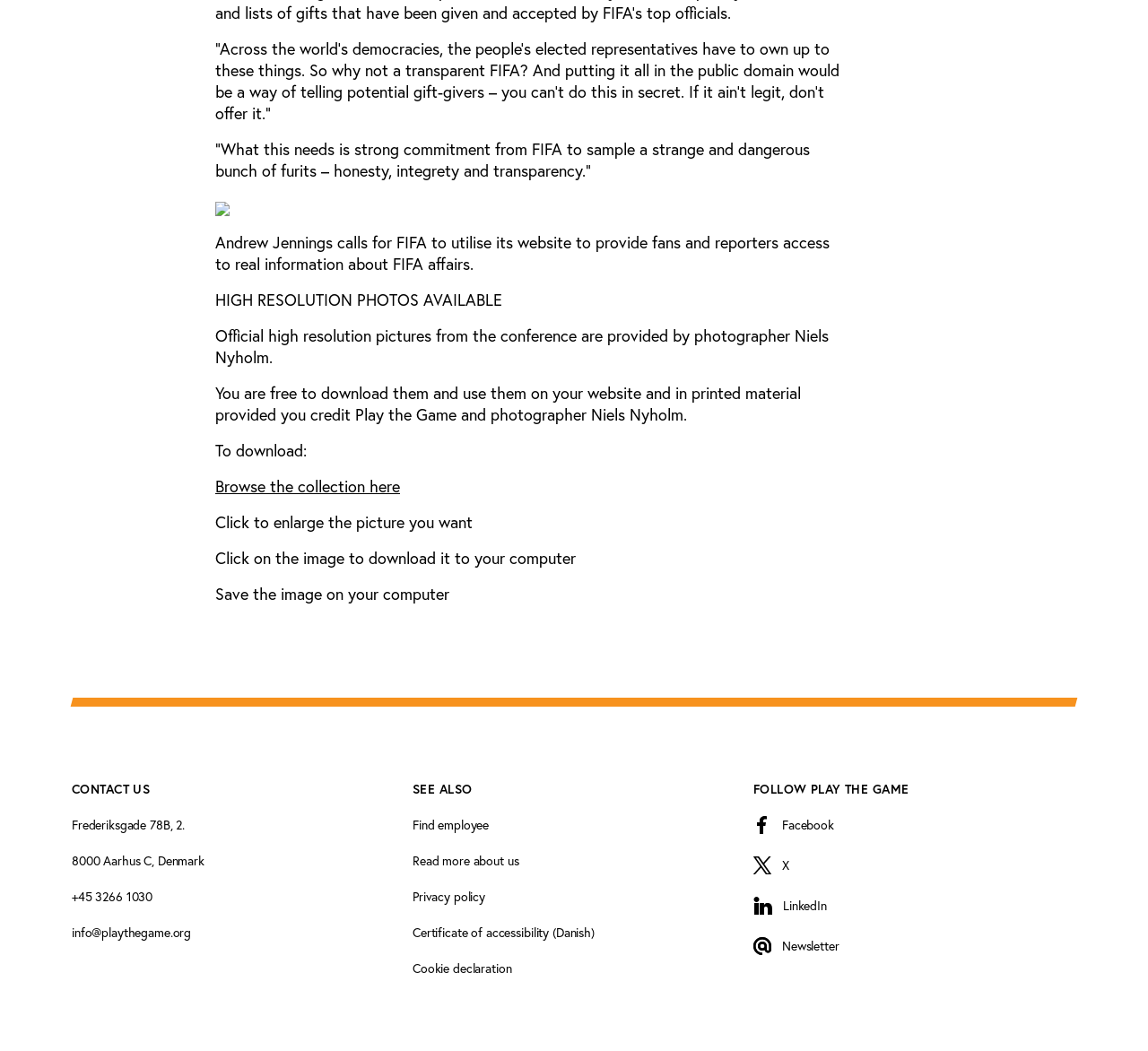What social media platforms can users follow Play the Game on?
Your answer should be a single word or phrase derived from the screenshot.

Facebook, LinkedIn